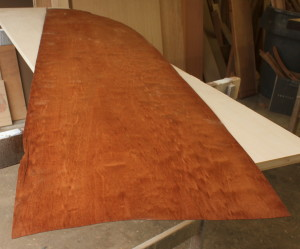Based on the visual content of the image, answer the question thoroughly: What is the purpose of the lighter-colored wood piece?

The lighter-colored wood piece is placed beside the main wood veneer, which could be for comparison purposes to highlight the differences between various wood types or to demonstrate the layering of materials in wood products.